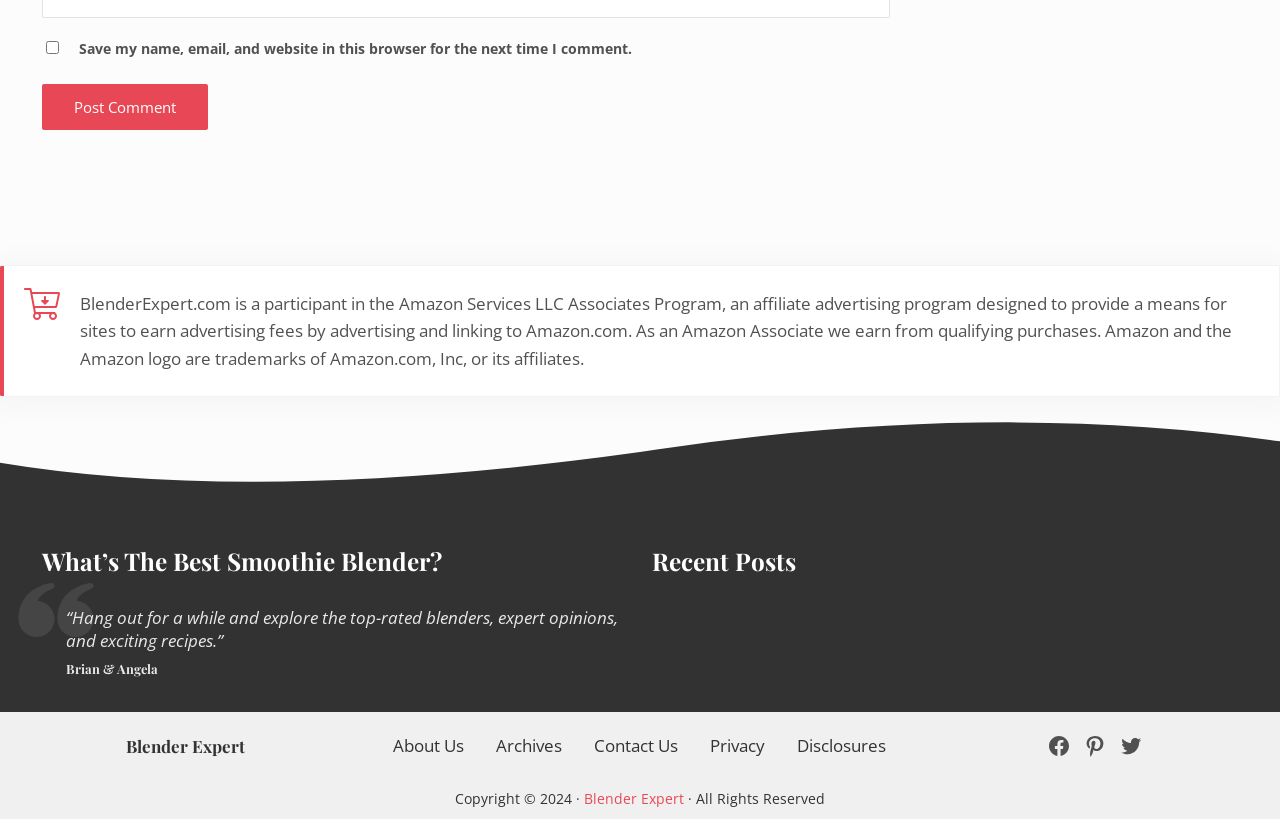Locate the bounding box coordinates of the area that needs to be clicked to fulfill the following instruction: "Click on the 'Mentoring Blog' link". The coordinates should be in the format of four float numbers between 0 and 1, namely [left, top, right, bottom].

None